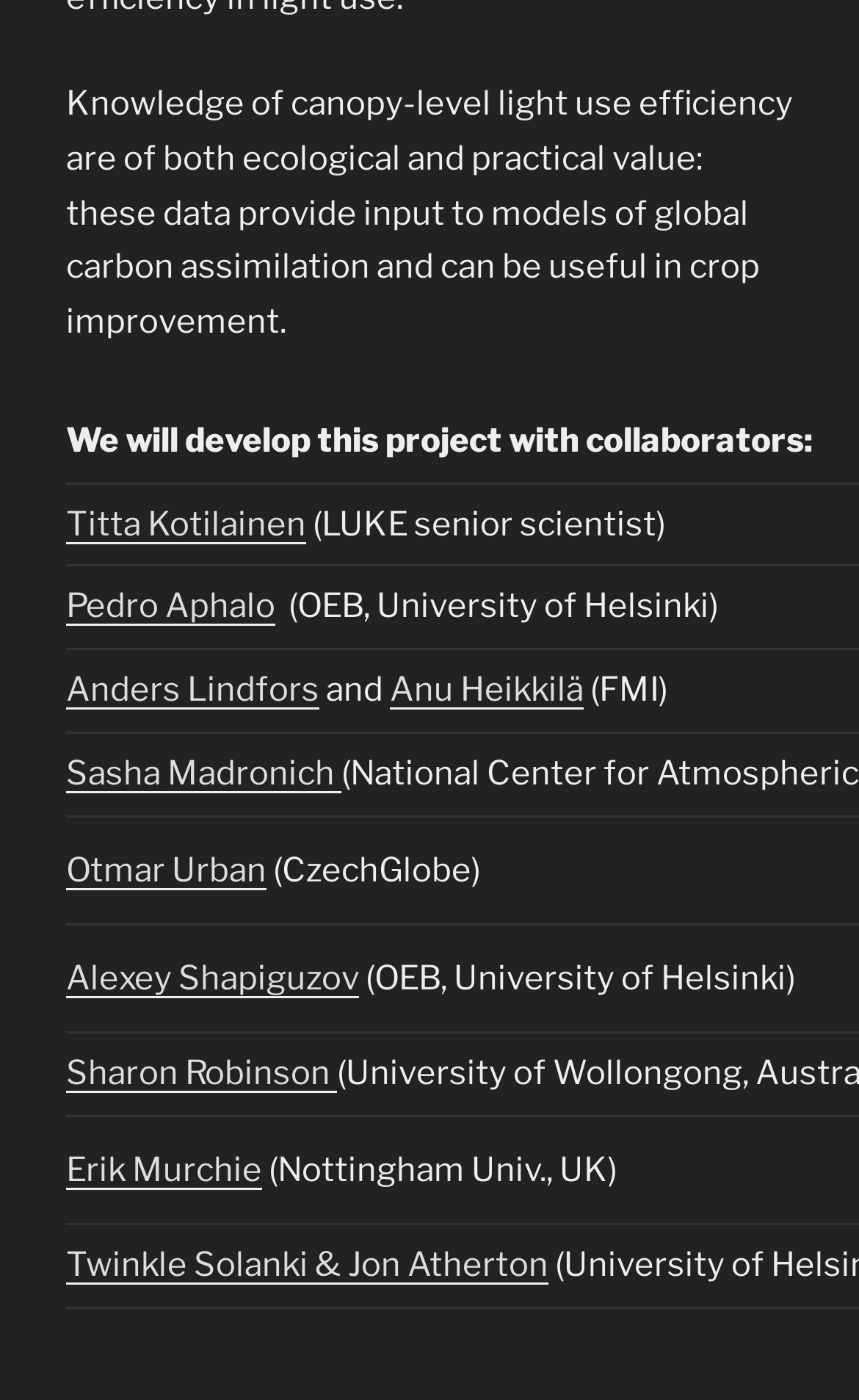Please give a concise answer to this question using a single word or phrase: 
What is the topic of the text at the top of the webpage?

Canopy-level light use efficiency